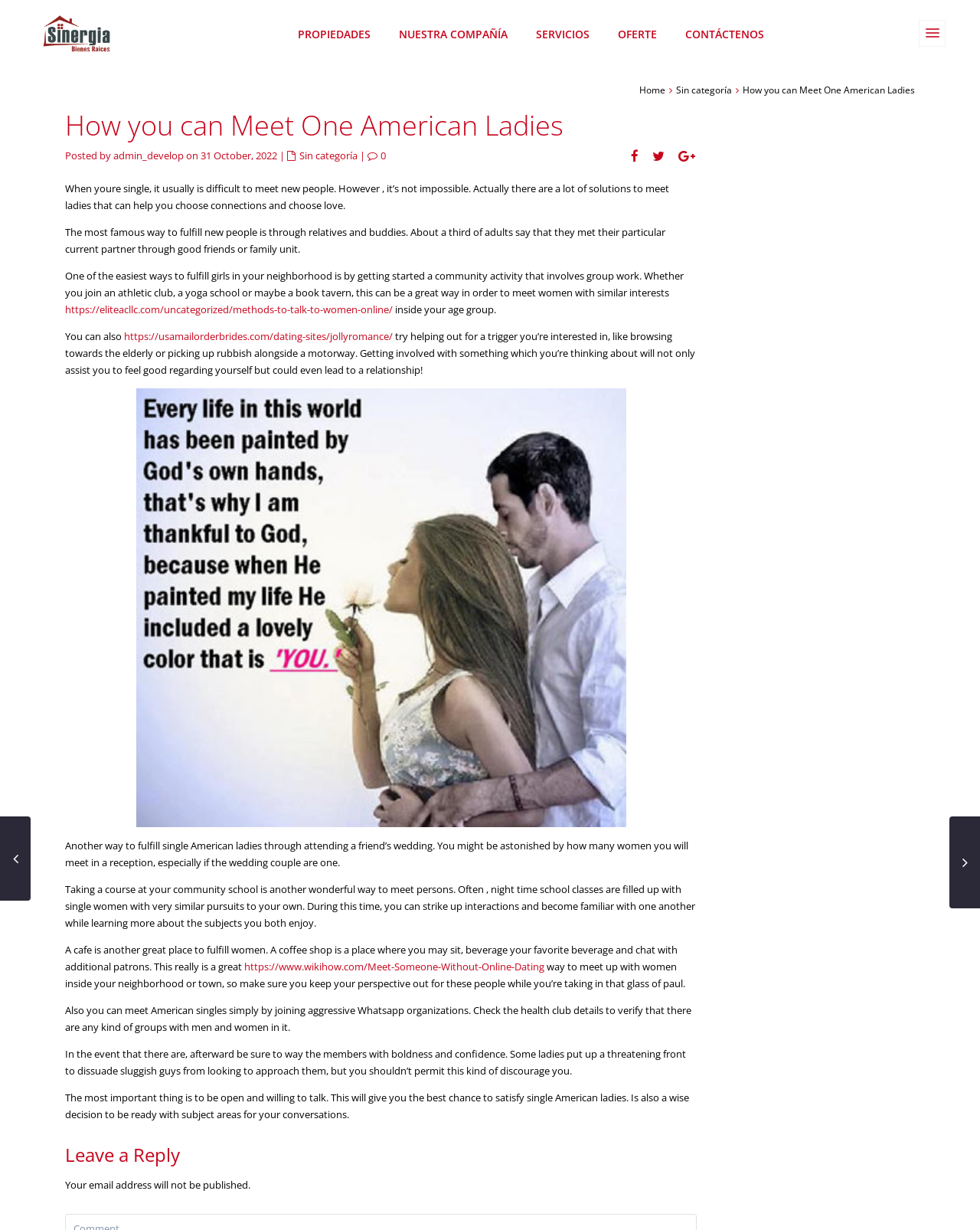Answer with a single word or phrase: 
What is the suggested way to approach women in a Whatsapp group?

With boldness and confidence